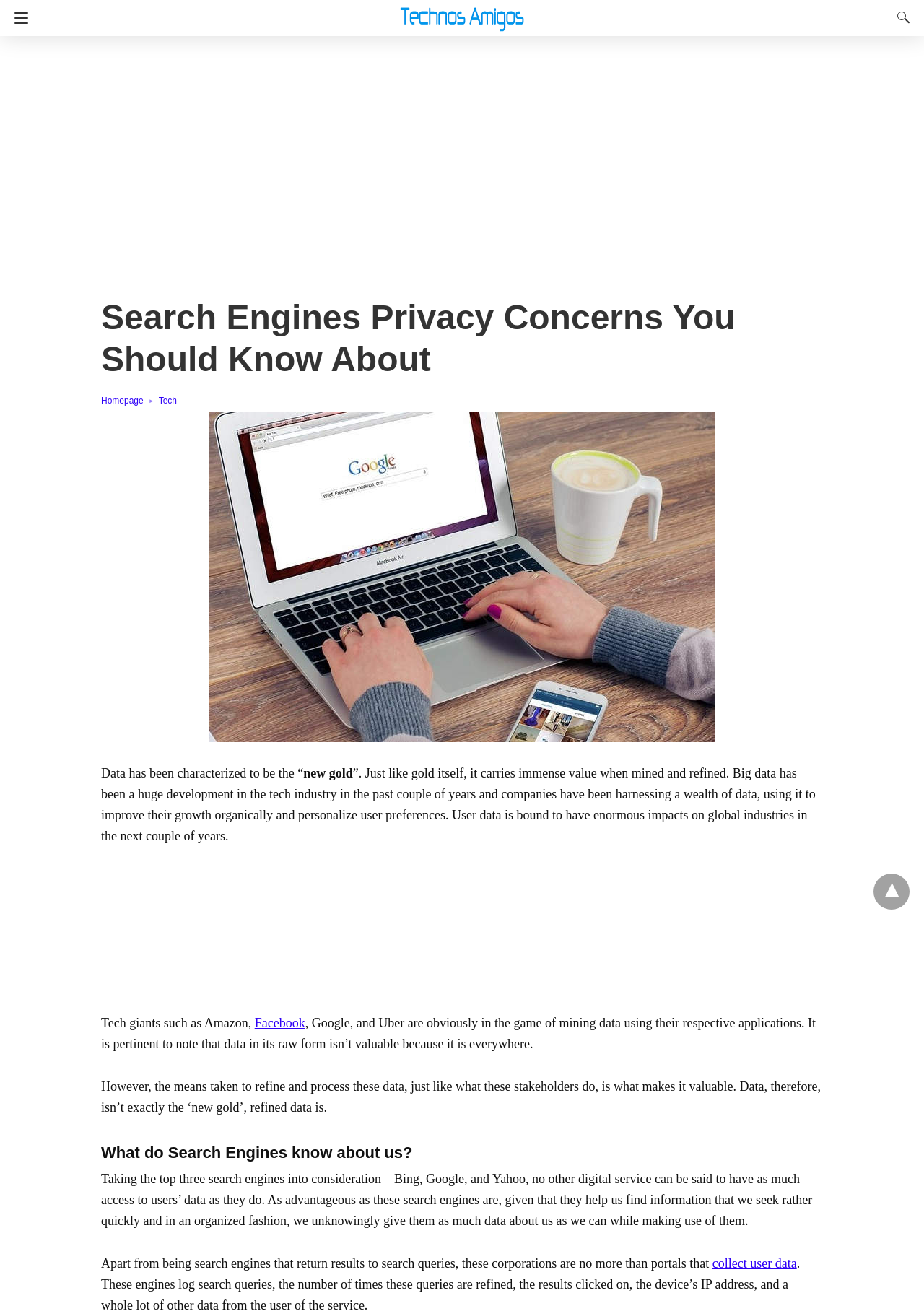Use a single word or phrase to answer the question:
What do tech giants like Amazon use to mine data?

their respective applications